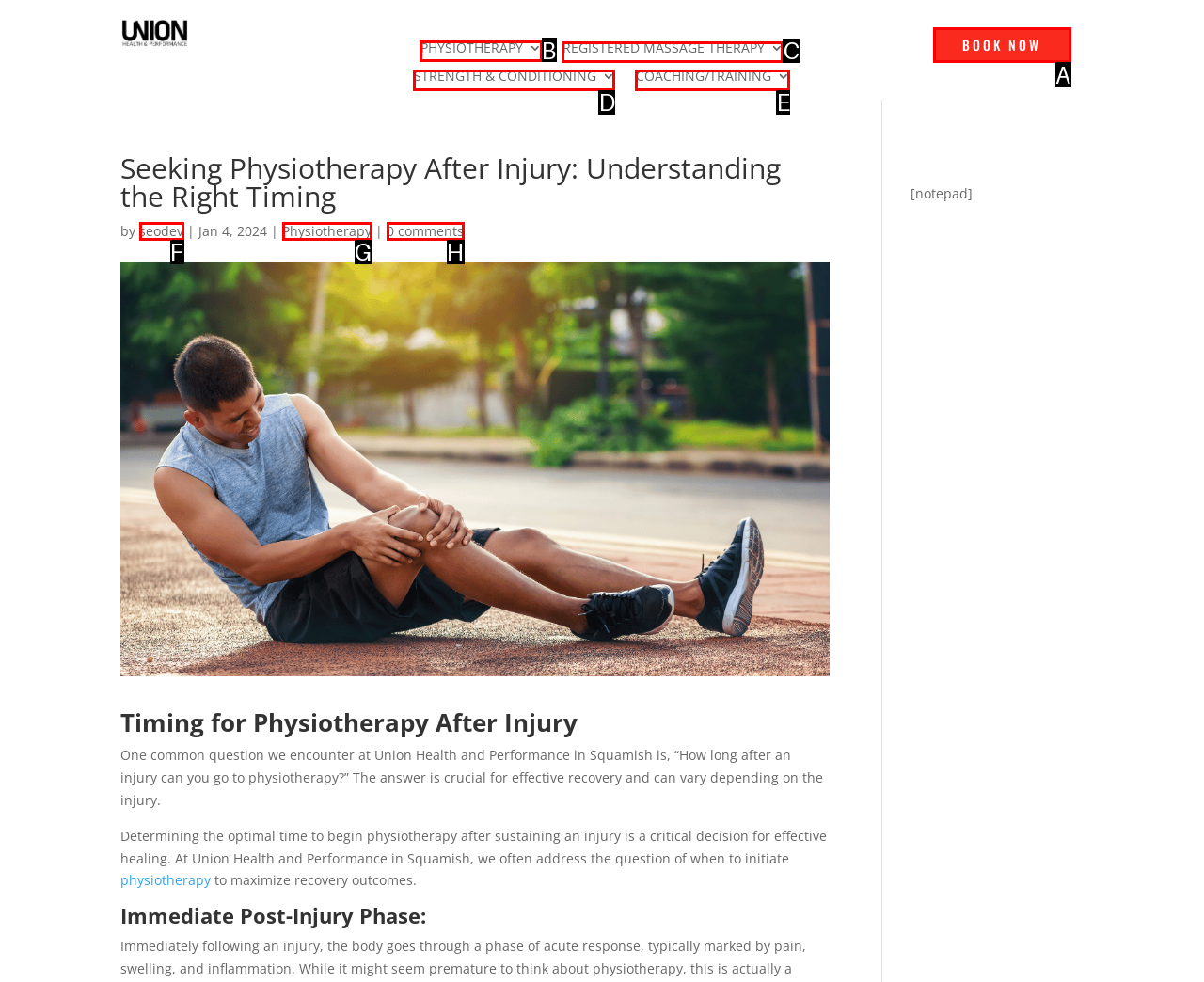Which HTML element should be clicked to perform the following task: Check the 'PHYSIOTHERAPY' link
Reply with the letter of the appropriate option.

B